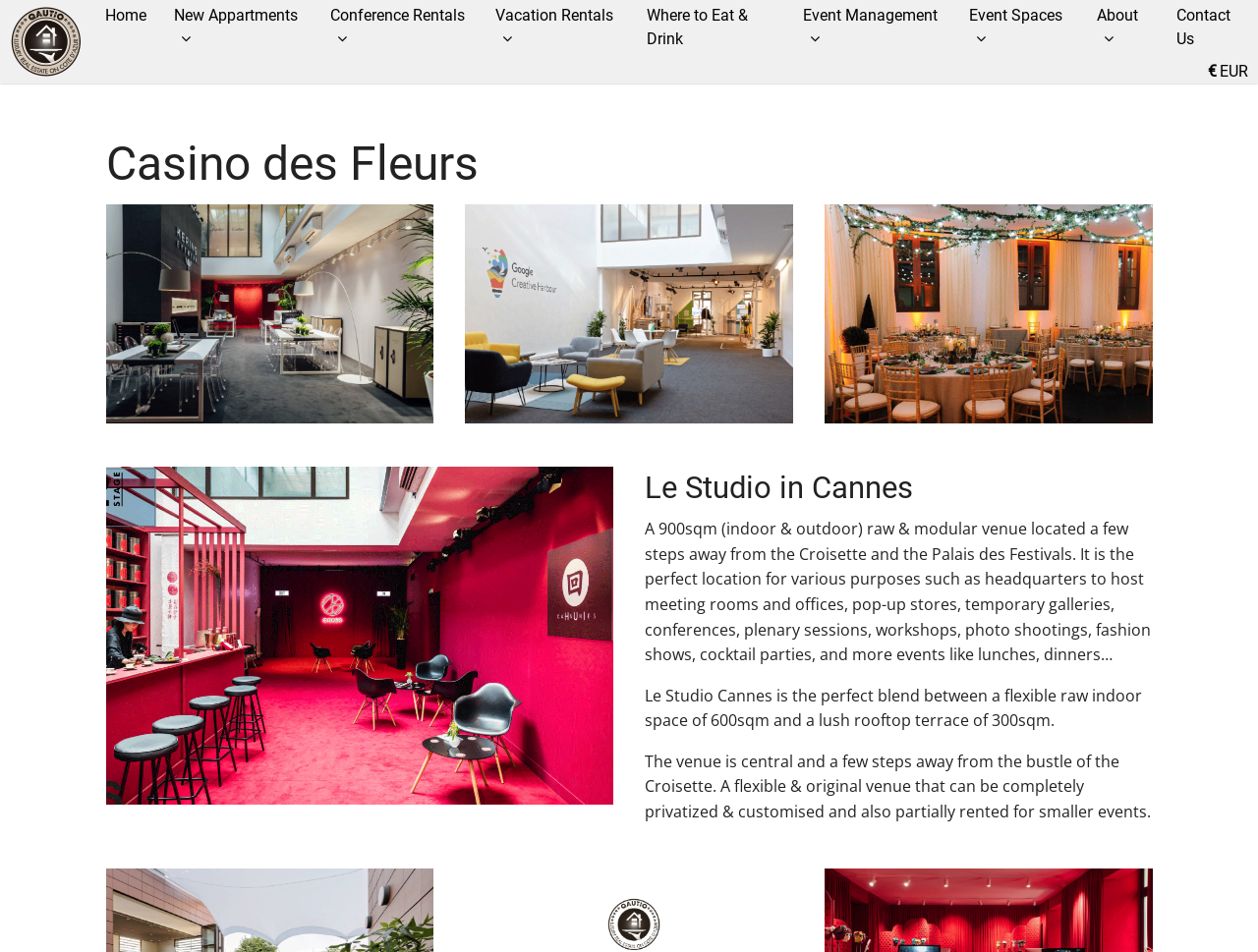Extract the main title from the webpage and generate its text.

Casino des Fleurs